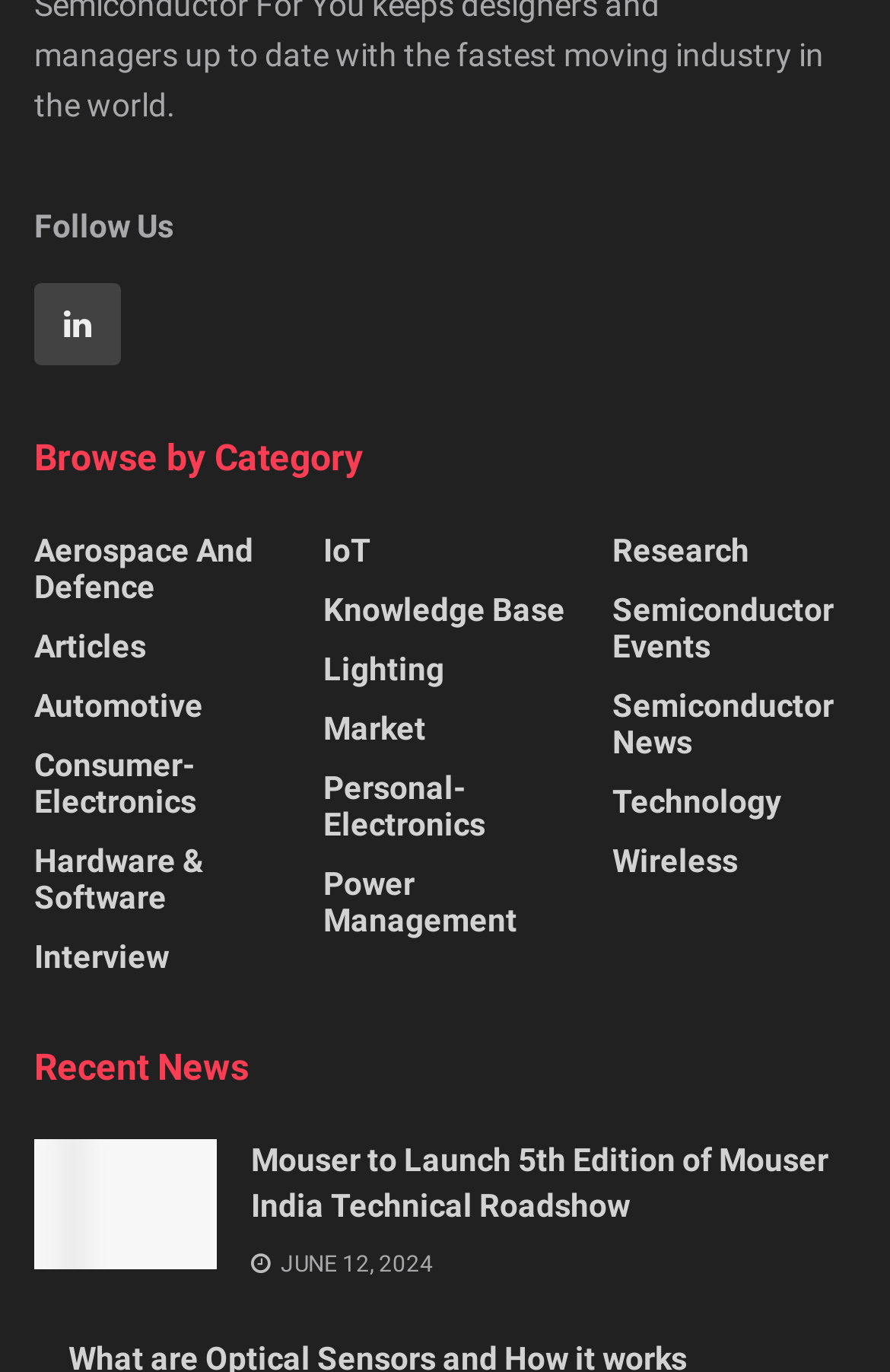Determine the bounding box coordinates of the clickable element necessary to fulfill the instruction: "View the image of Doug lives “a rich life today” on Your Crisis Coach Video Podcast". Provide the coordinates as four float numbers within the 0 to 1 range, i.e., [left, top, right, bottom].

None